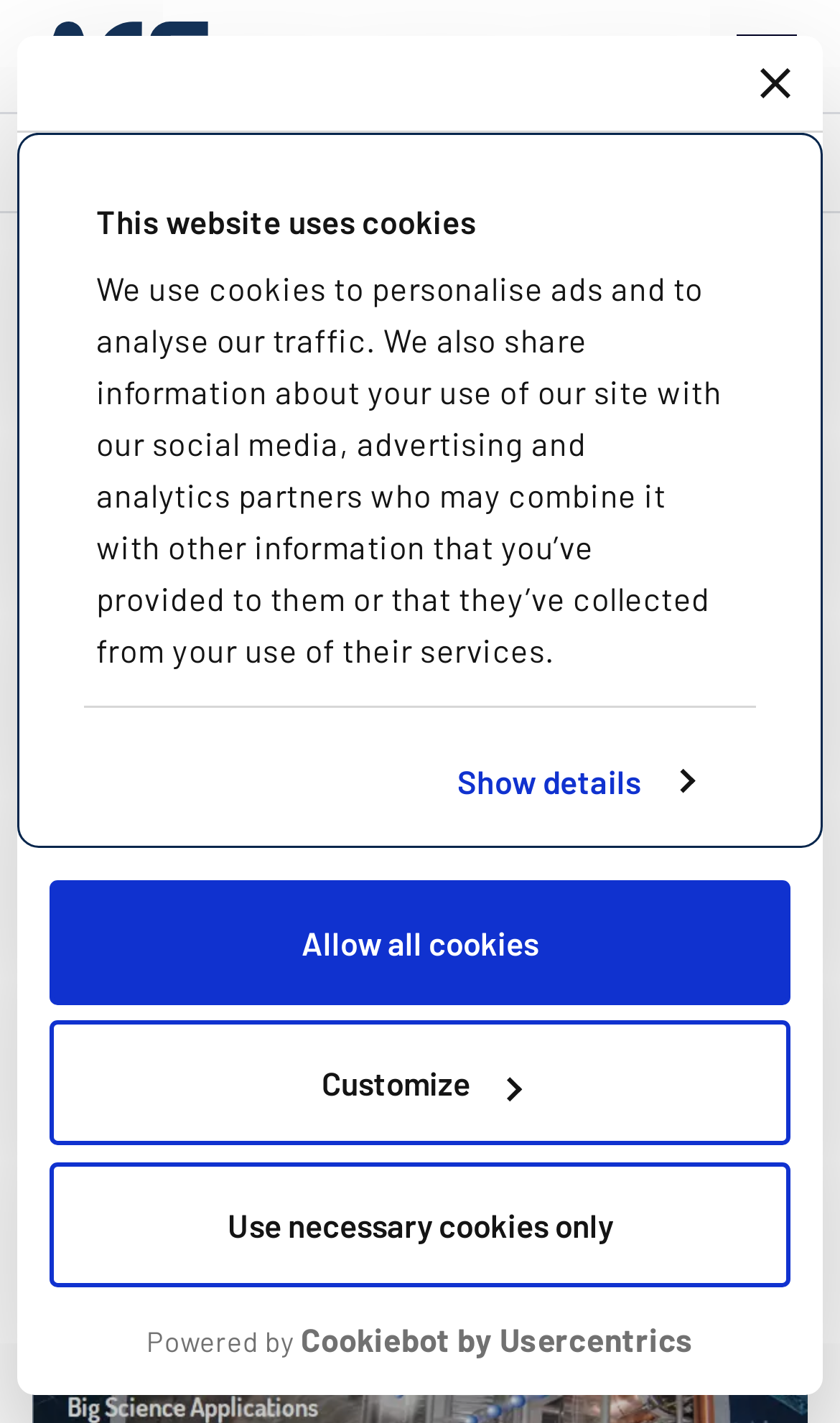Specify the bounding box coordinates of the area to click in order to execute this command: 'View NEWS AND EVENTS'. The coordinates should consist of four float numbers ranging from 0 to 1, and should be formatted as [left, top, right, bottom].

[0.051, 0.703, 0.346, 0.733]